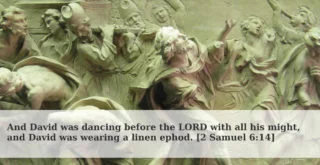What is the significance of the caption at the bottom? Examine the screenshot and reply using just one word or a brief phrase.

Reminds of scriptural basis